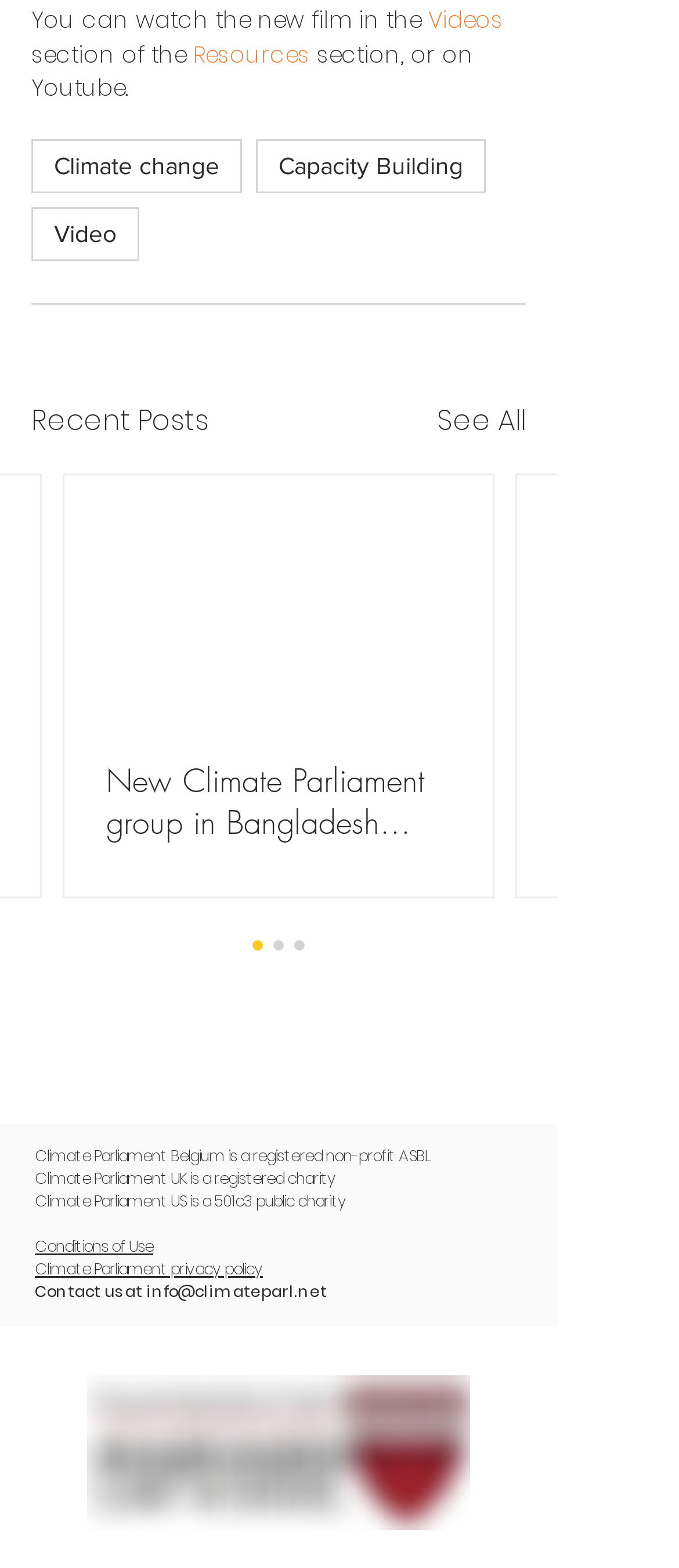Determine the bounding box coordinates of the region that needs to be clicked to achieve the task: "Go to the 'Resources' section".

[0.285, 0.024, 0.456, 0.045]